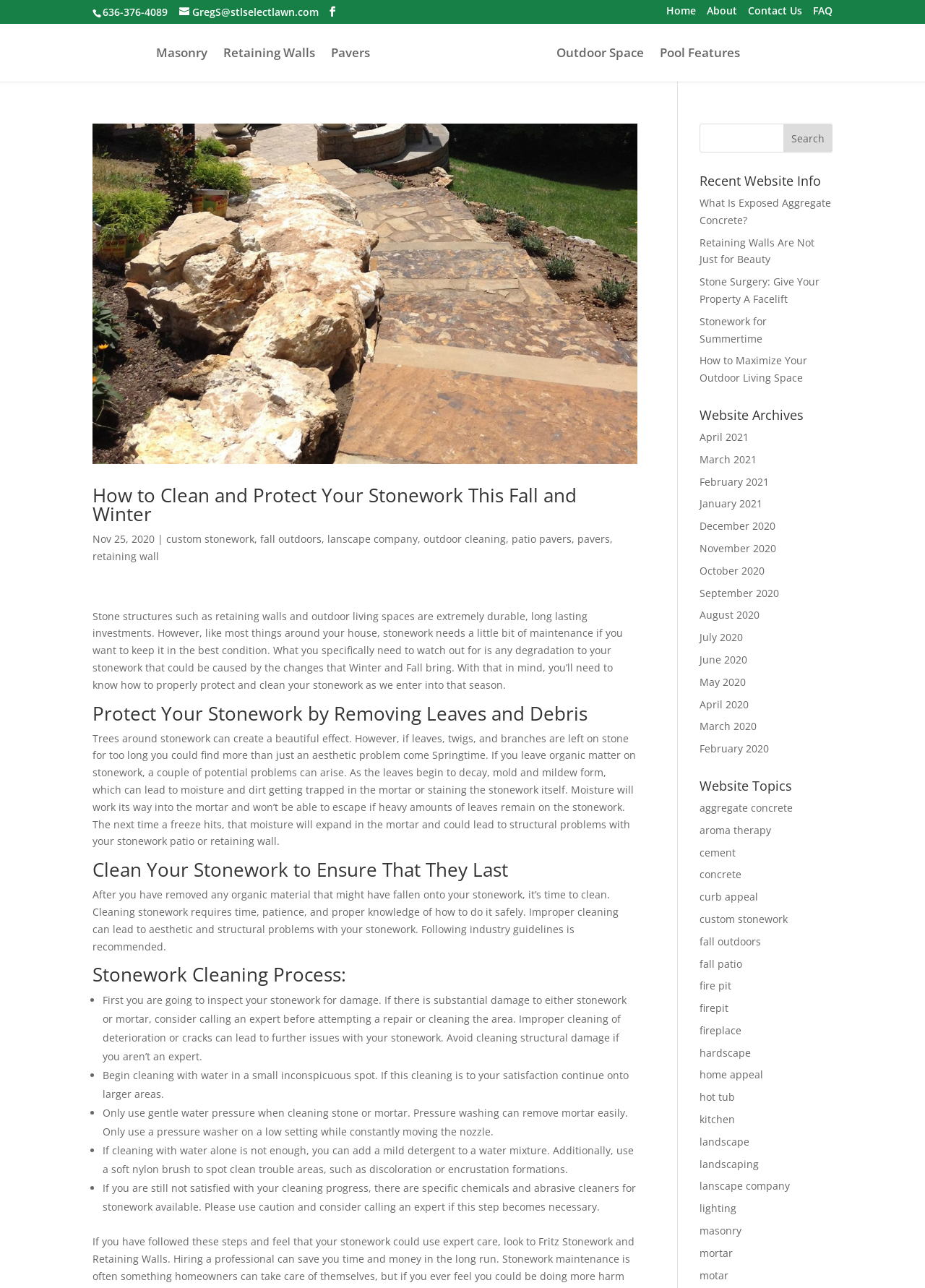Locate the bounding box coordinates of the region to be clicked to comply with the following instruction: "Search in the search box". The coordinates must be four float numbers between 0 and 1, in the form [left, top, right, bottom].

[0.756, 0.096, 0.9, 0.118]